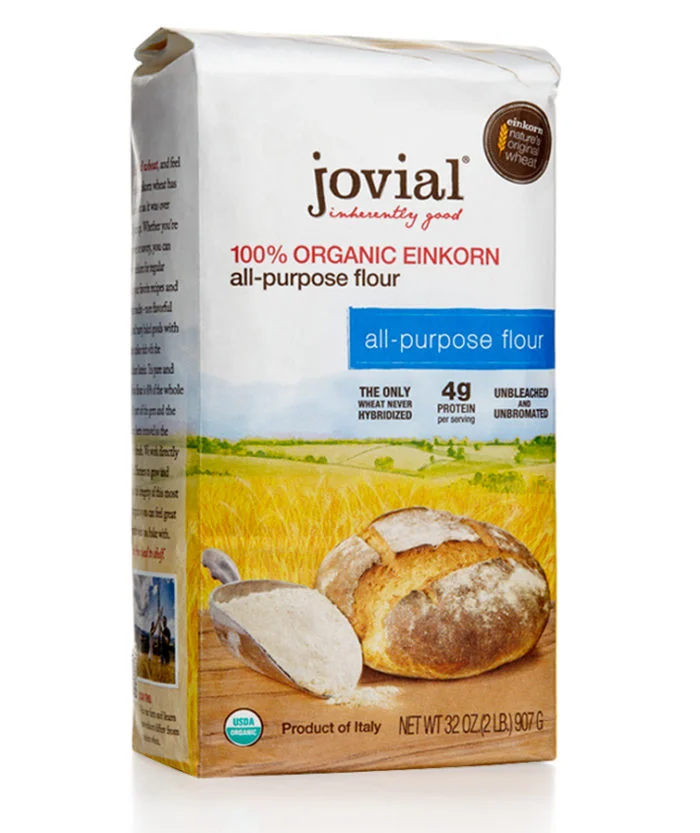Summarize the image with a detailed description that highlights all prominent details.

The image showcases a package of Jovial 100% Organic Einkorn All-Purpose Flour, prominently displayed against a scenic background of golden wheat fields. The box features key branding elements, including the "jovial" logo at the top, clearly emphasizing its commitment to quality with the phrase "inherently good." A vibrant blue section highlights the "all-purpose flour" designation, alongside nutritional information indicating "4g protein per serving." The packaging notes that this flour is "the only wheat never hybridized," indicating its unique heritage. Positioned at the bottom left is an illustration of a loaf of freshly baked bread, alongside a spoonful of flour, suggesting its use in baking. This product is labeled as "USDA Organic" and is noted as a product of Italy, highlighting its organic certification and artisanal quality.